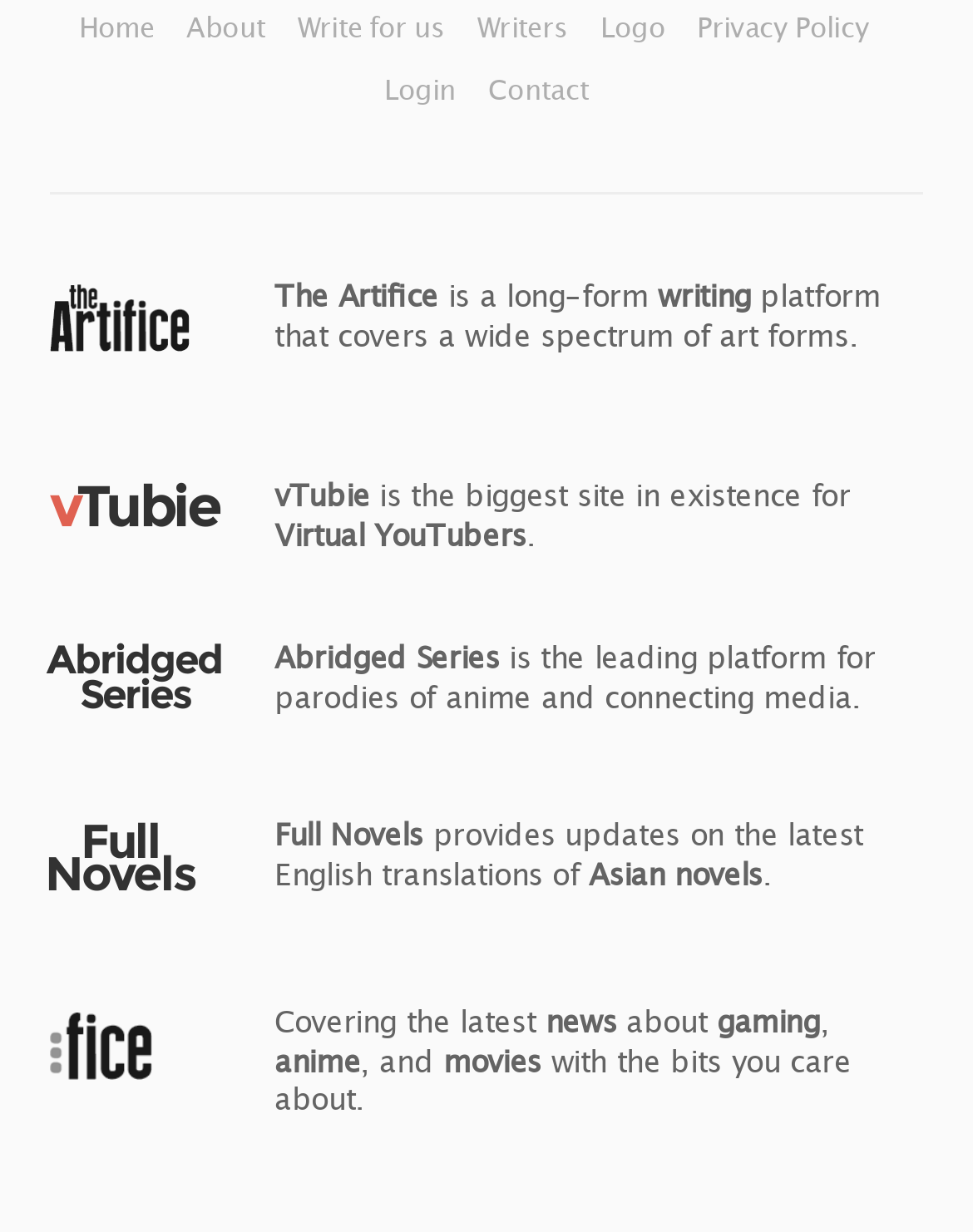Identify the bounding box coordinates for the element you need to click to achieve the following task: "Explore 'Full Novels'". Provide the bounding box coordinates as four float numbers between 0 and 1, in the form [left, top, right, bottom].

[0.015, 0.664, 0.231, 0.729]